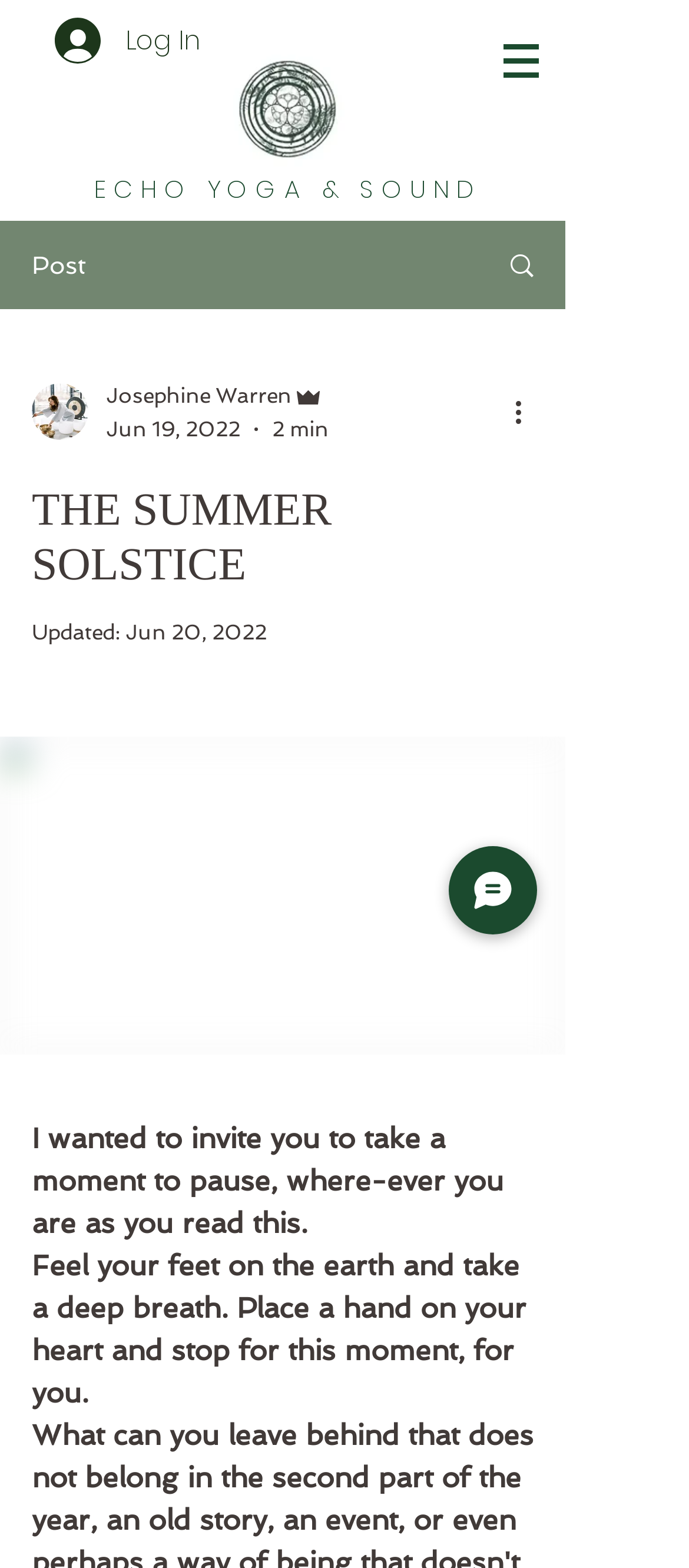How many buttons are there on the webpage?
Answer the question with detailed information derived from the image.

I found the answer by counting the button elements on the webpage, including the 'Log In' button, the 'More actions' button, the 'Chat' button, and two other buttons with no text.